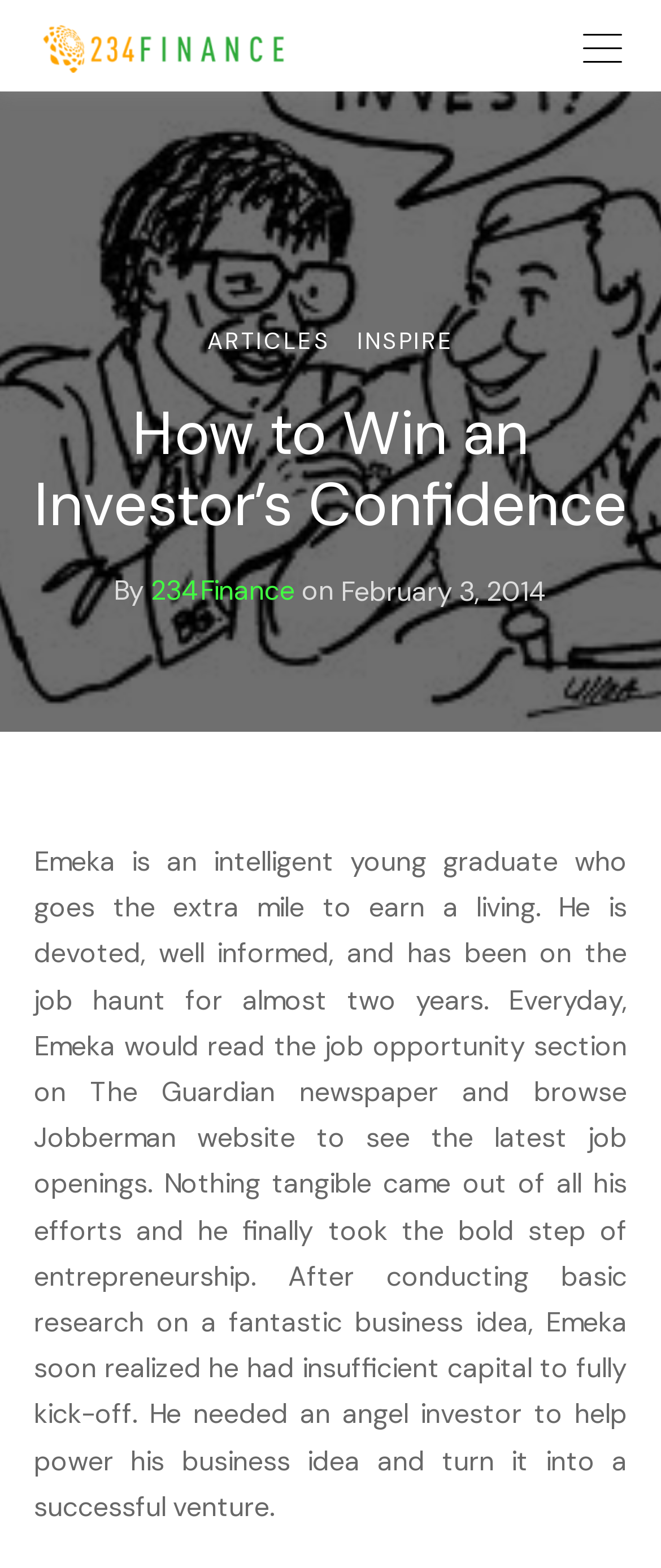Determine the main headline of the webpage and provide its text.

How to Win an Investor’s Confidence